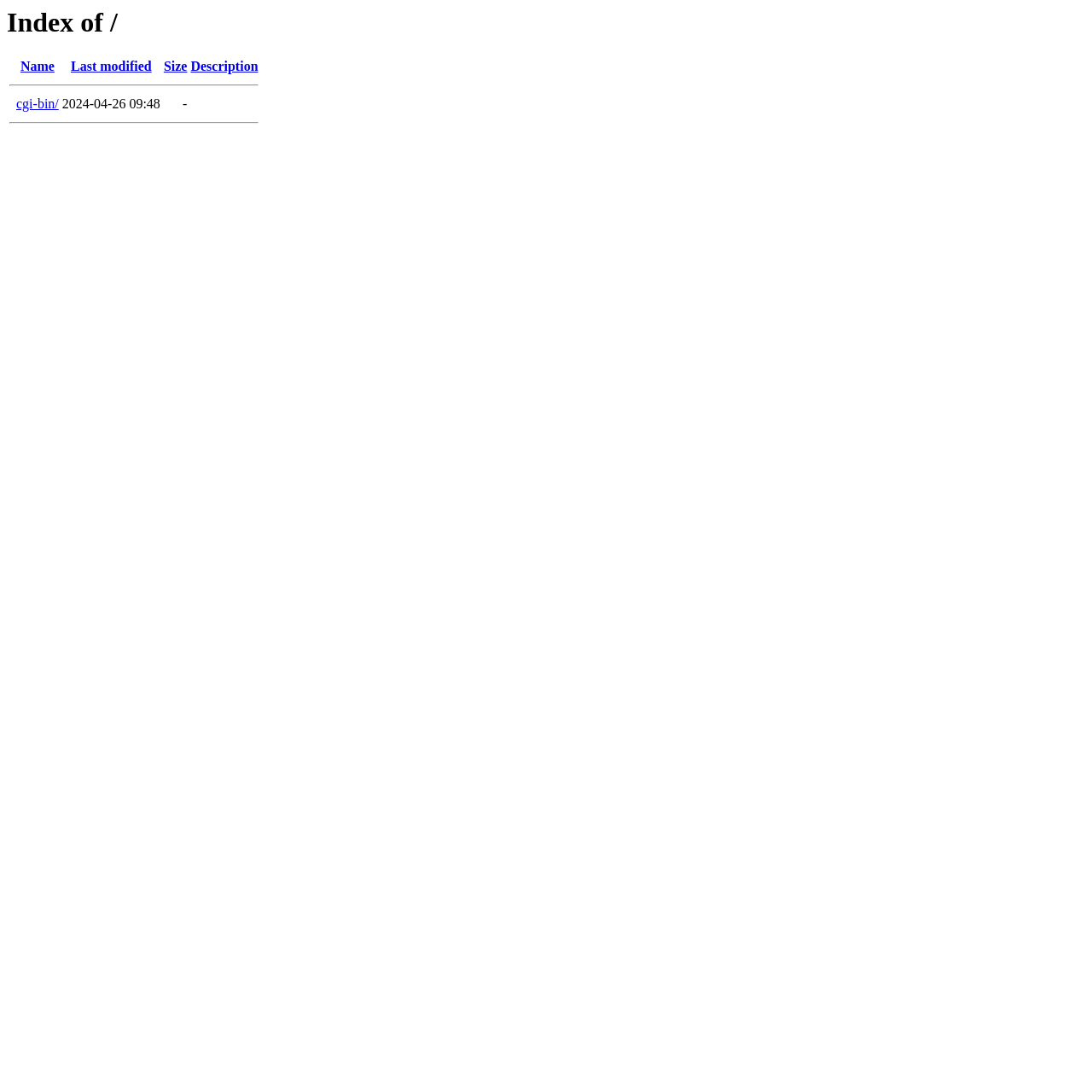What are the column headers in the table? Analyze the screenshot and reply with just one word or a short phrase.

Name, Last modified, Size, Description